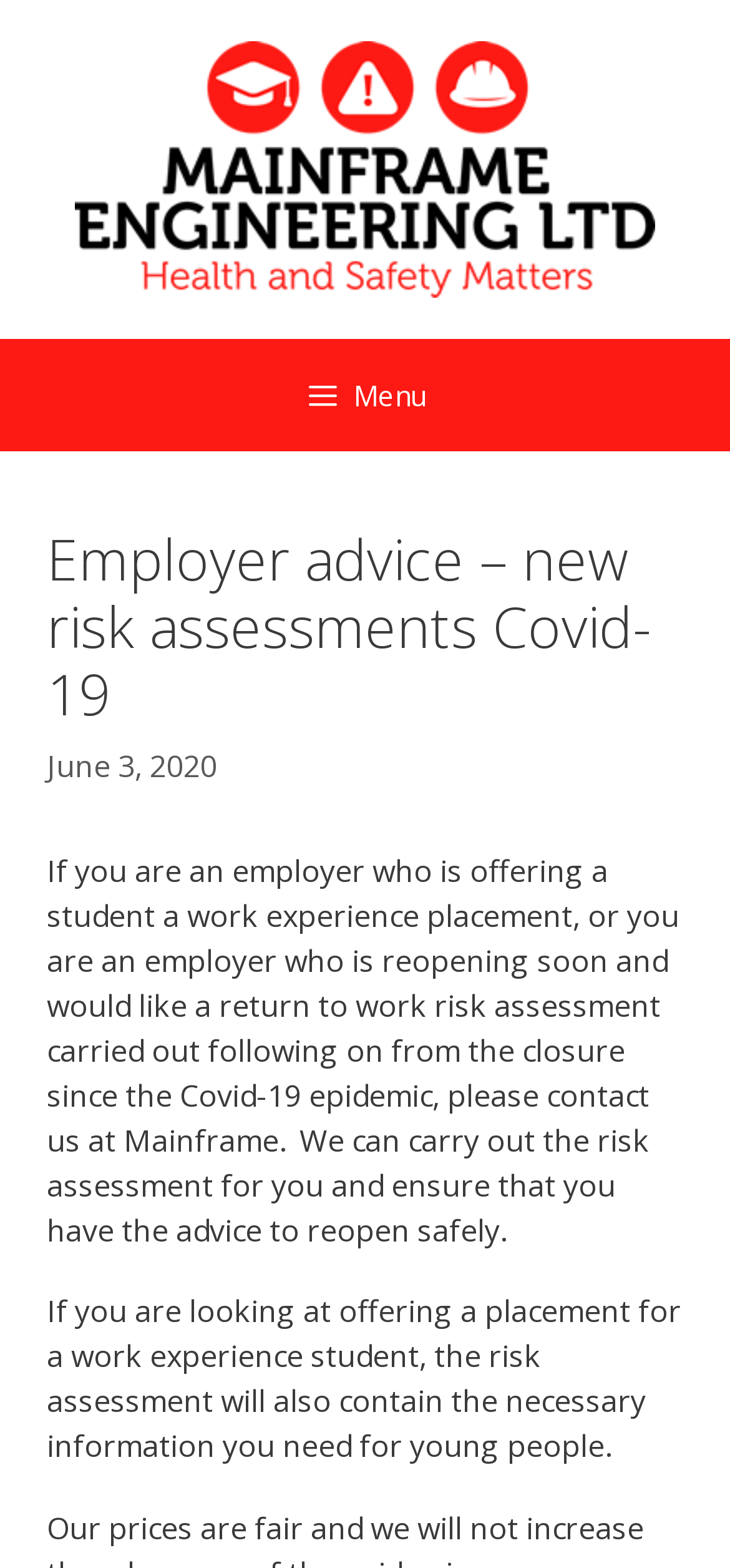Illustrate the webpage's structure and main components comprehensively.

The webpage is about employer advice on new risk assessments related to Covid-19, specifically provided by Mainframe Engineering LTD. At the top of the page, there is a banner with a link to the company's website, accompanied by an image of the company's logo. Below the banner, there is a primary navigation menu with a button to expand or collapse it.

The main content of the page is divided into sections. The first section has a heading that matches the title of the webpage, "Employer advice – new risk assessments Covid-19". Below the heading, there is a timestamp indicating that the content was published on June 3, 2020.

The main text of the page is divided into two paragraphs. The first paragraph explains that the company offers risk assessment services for employers who are reopening their businesses after the Covid-19 epidemic or those who want to offer work experience placements to students. The second paragraph provides additional information about the risk assessment, stating that it will also include necessary information for young people.

Overall, the webpage has a simple layout with a clear structure, making it easy to navigate and understand the content.